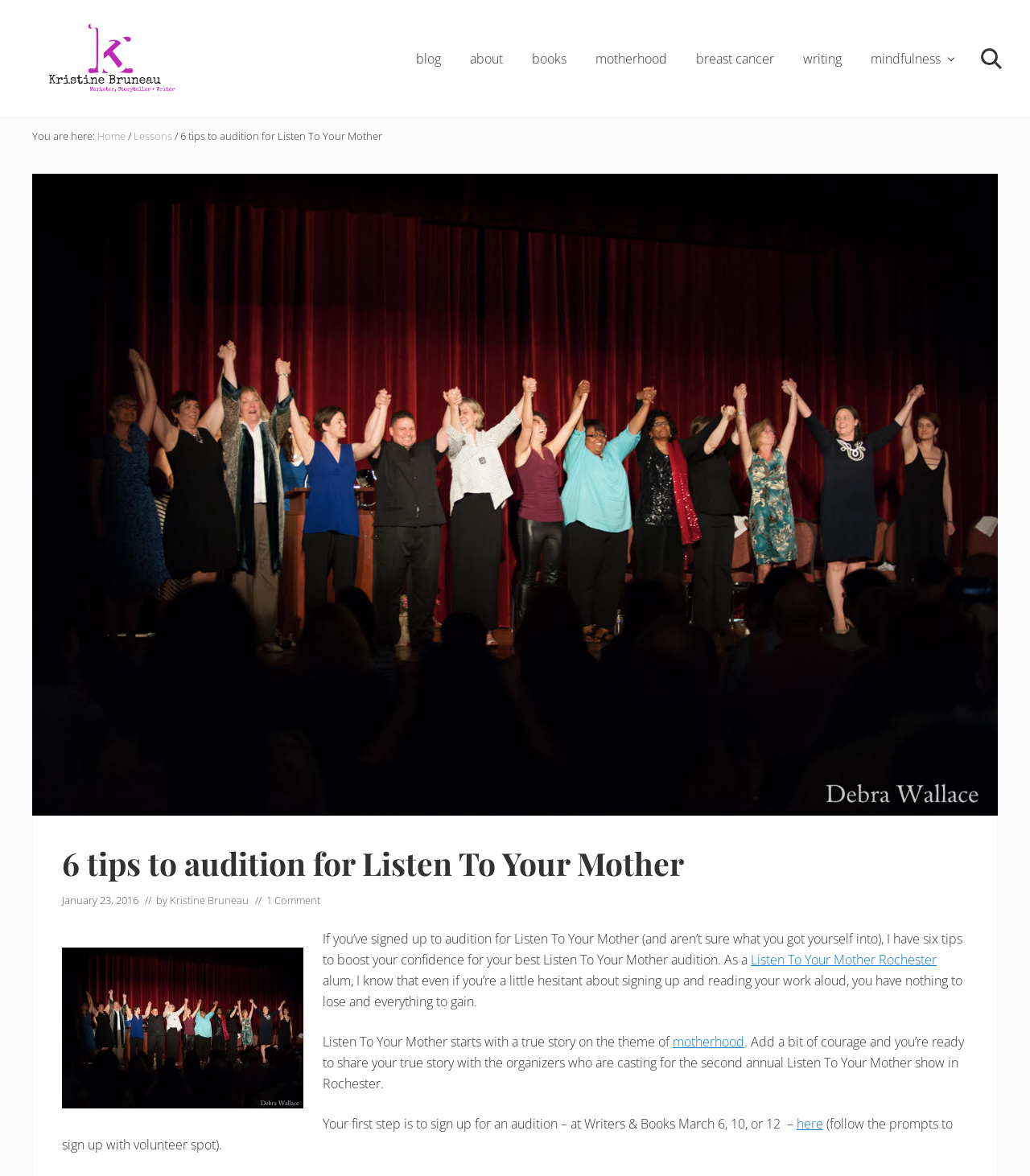Could you specify the bounding box coordinates for the clickable section to complete the following instruction: "Read the article by Kristine Bruneau"?

[0.165, 0.759, 0.241, 0.772]